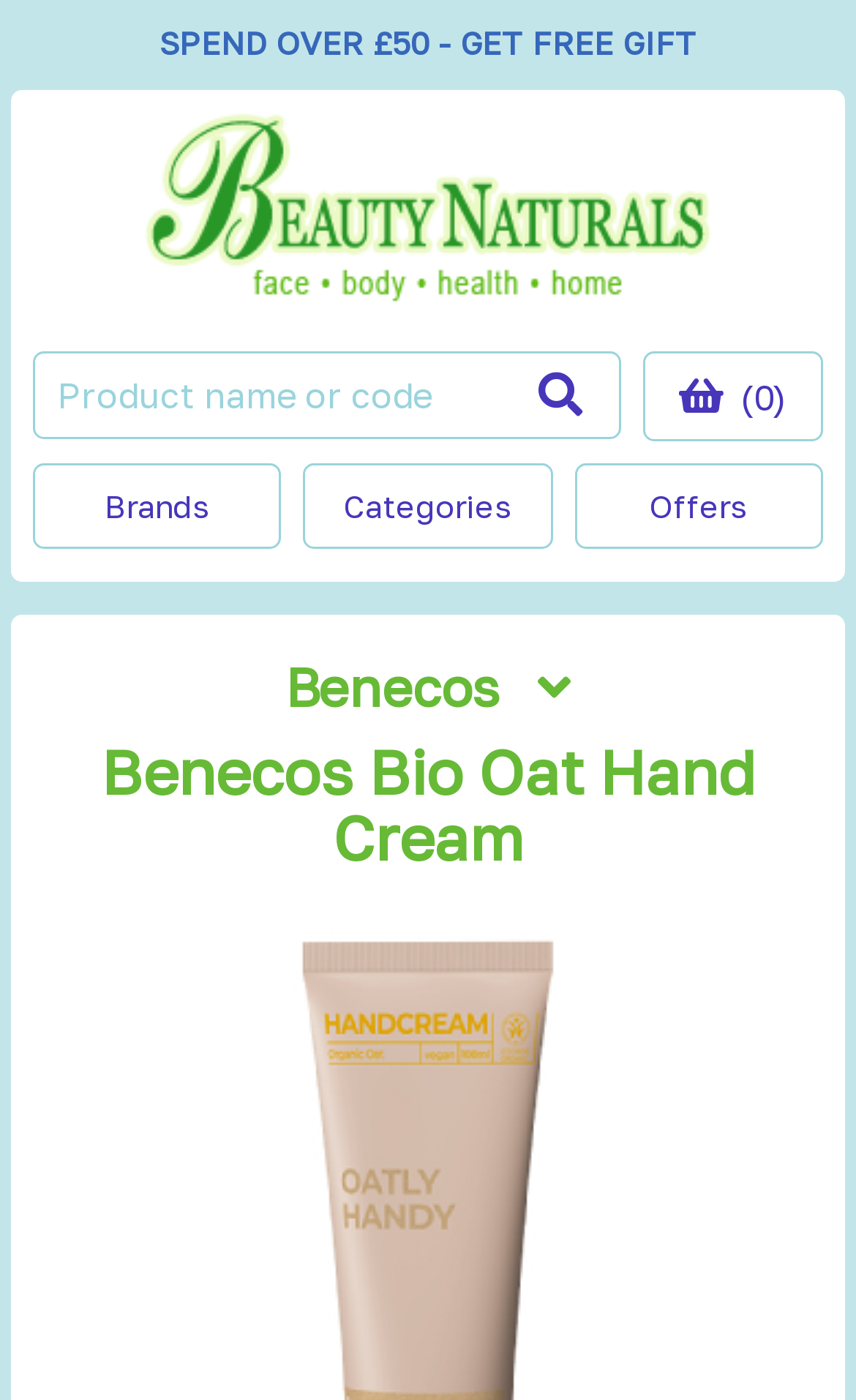Respond with a single word or phrase to the following question:
Is there a free gift offer?

Yes